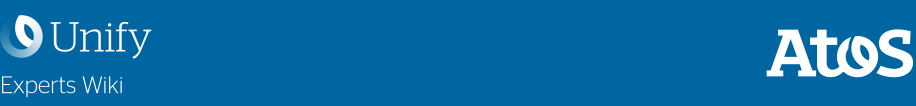What does the platform serve as?
Please provide a single word or phrase as your answer based on the screenshot.

Knowledge-sharing resource